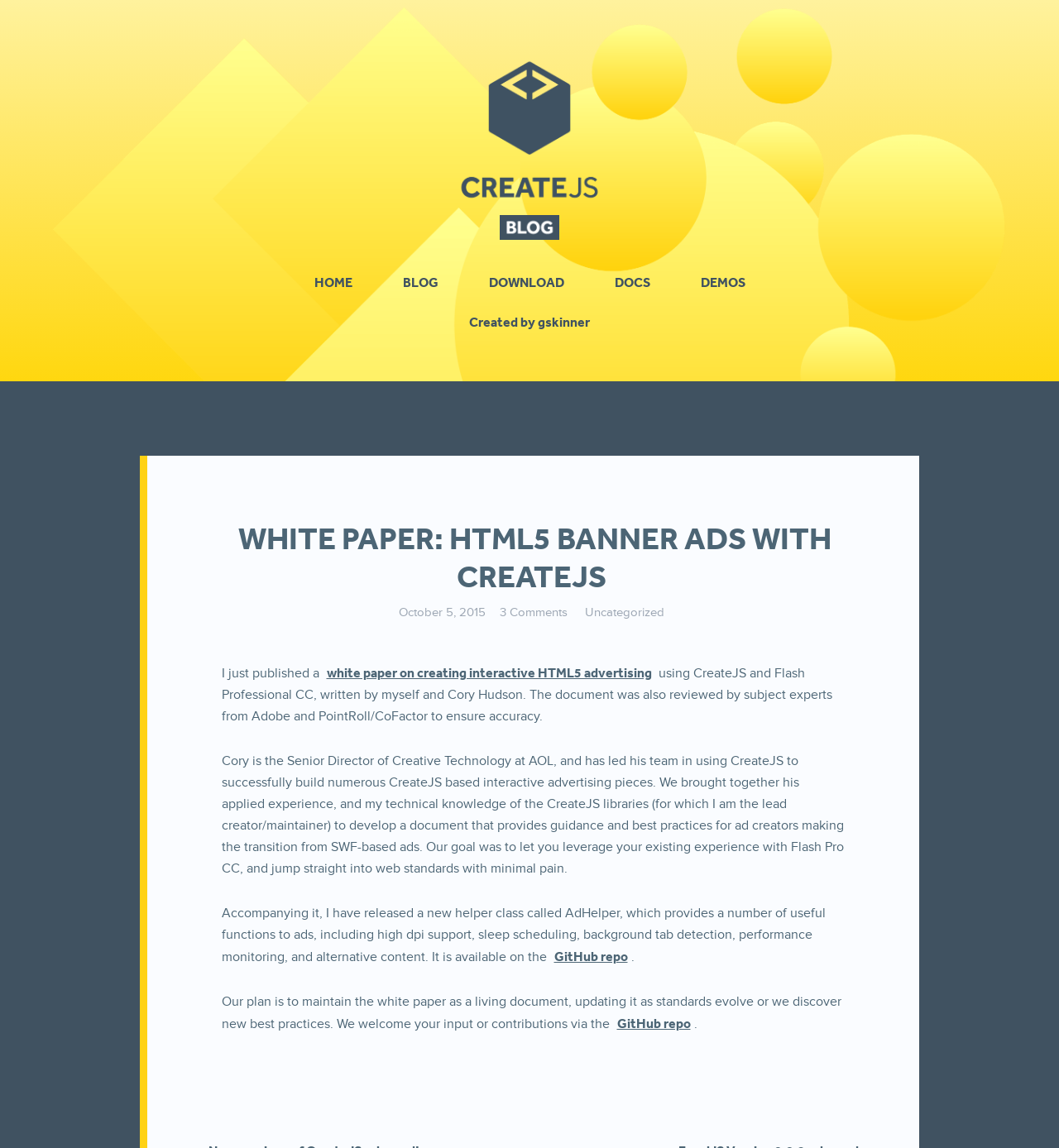Identify the bounding box of the HTML element described here: "GitHub repo". Provide the coordinates as four float numbers between 0 and 1: [left, top, right, bottom].

[0.52, 0.826, 0.596, 0.84]